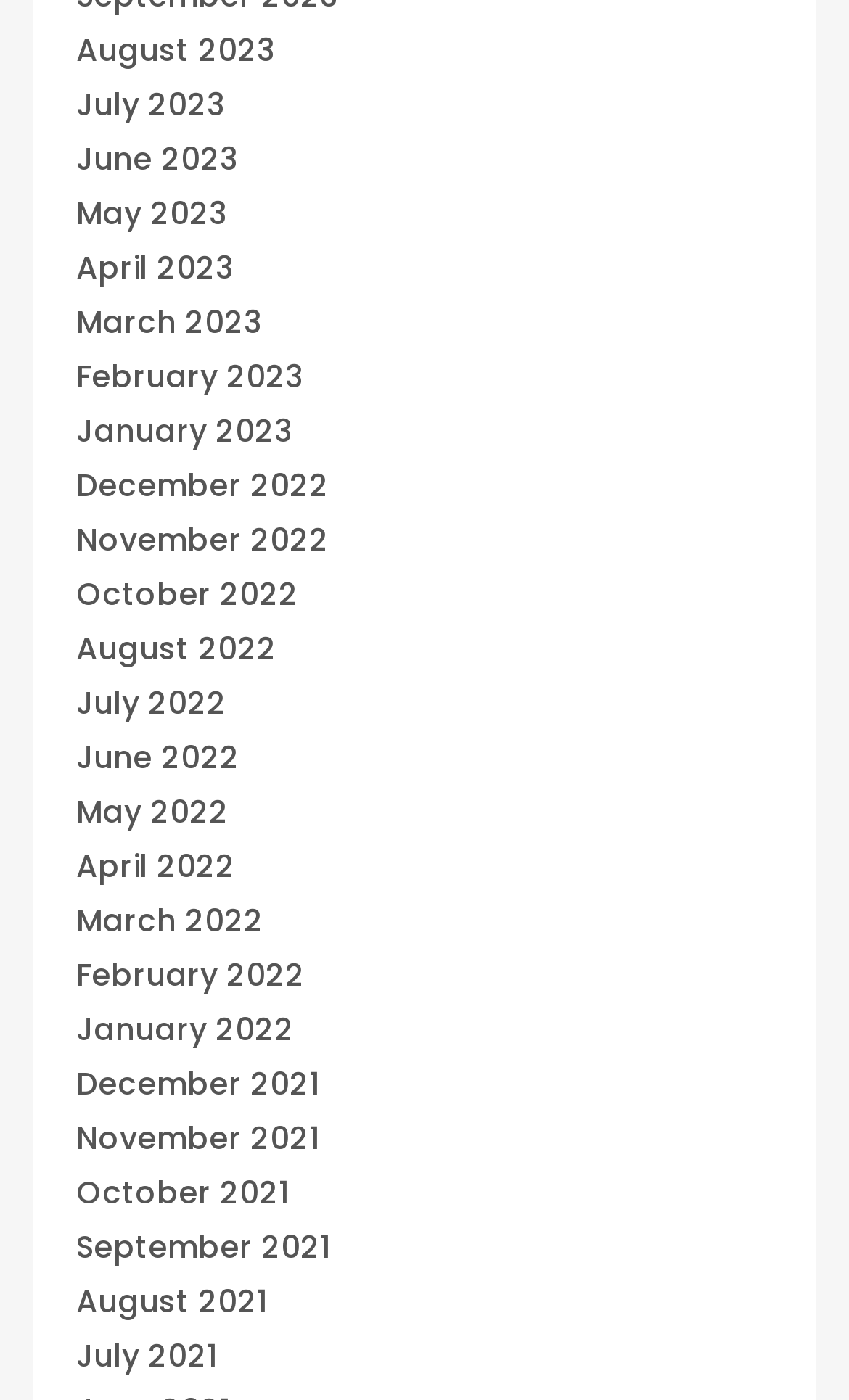Extract the bounding box for the UI element that matches this description: "October 2022".

[0.09, 0.409, 0.351, 0.44]